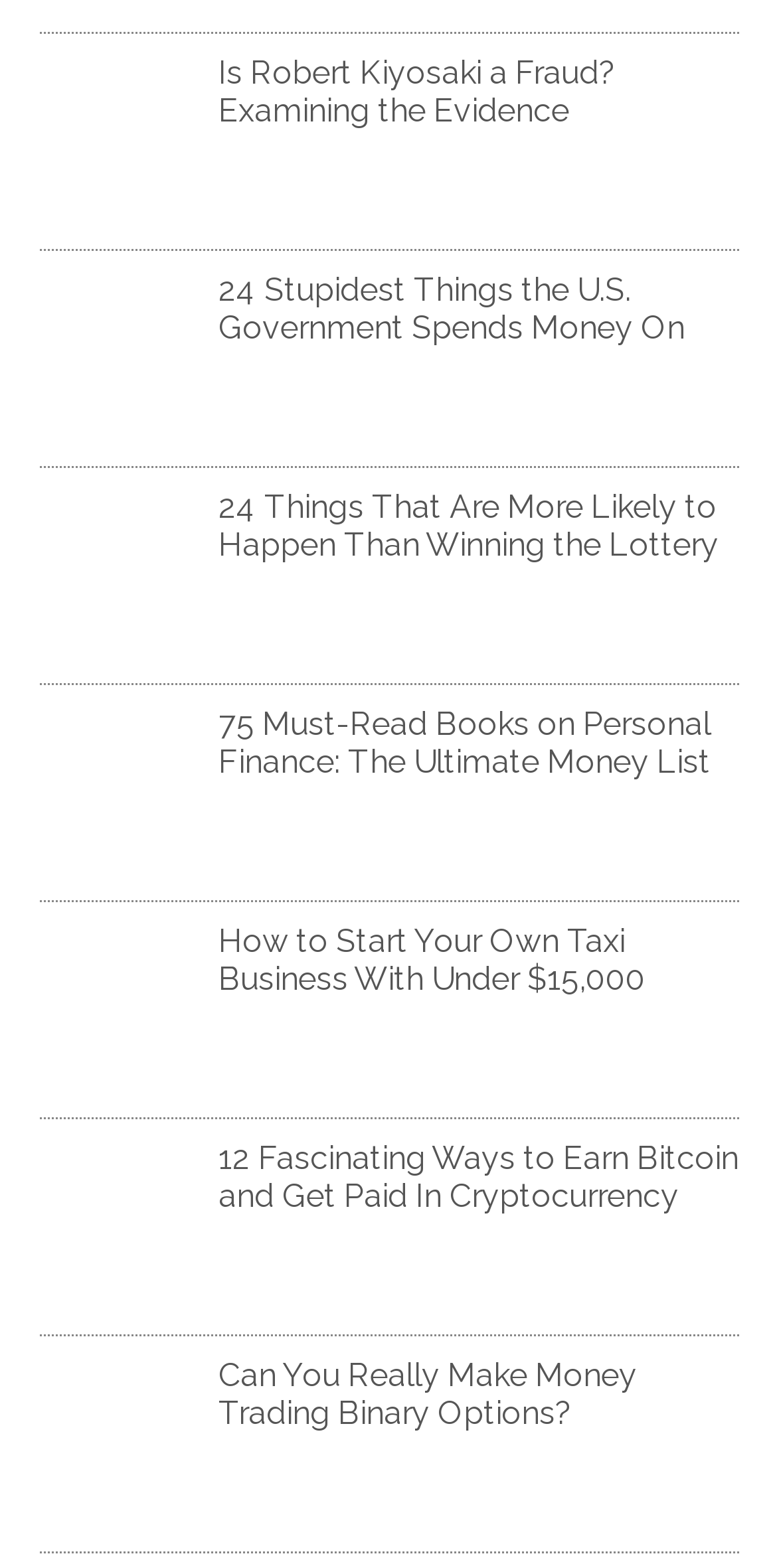Look at the image and give a detailed response to the following question: Is there an article about starting a taxi business on this webpage?

I found a heading 'How to Start Your Own Taxi Business With Under $15,000' on the webpage, which suggests that there is an article about starting a taxi business on this webpage.